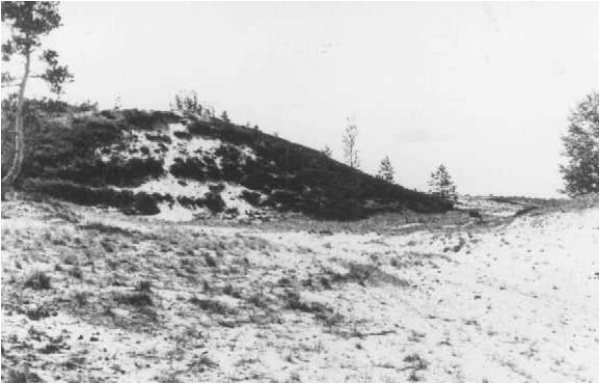What is the location of the site?
Please look at the screenshot and answer in one word or a short phrase.

Kalevi-Liiva, Estonia